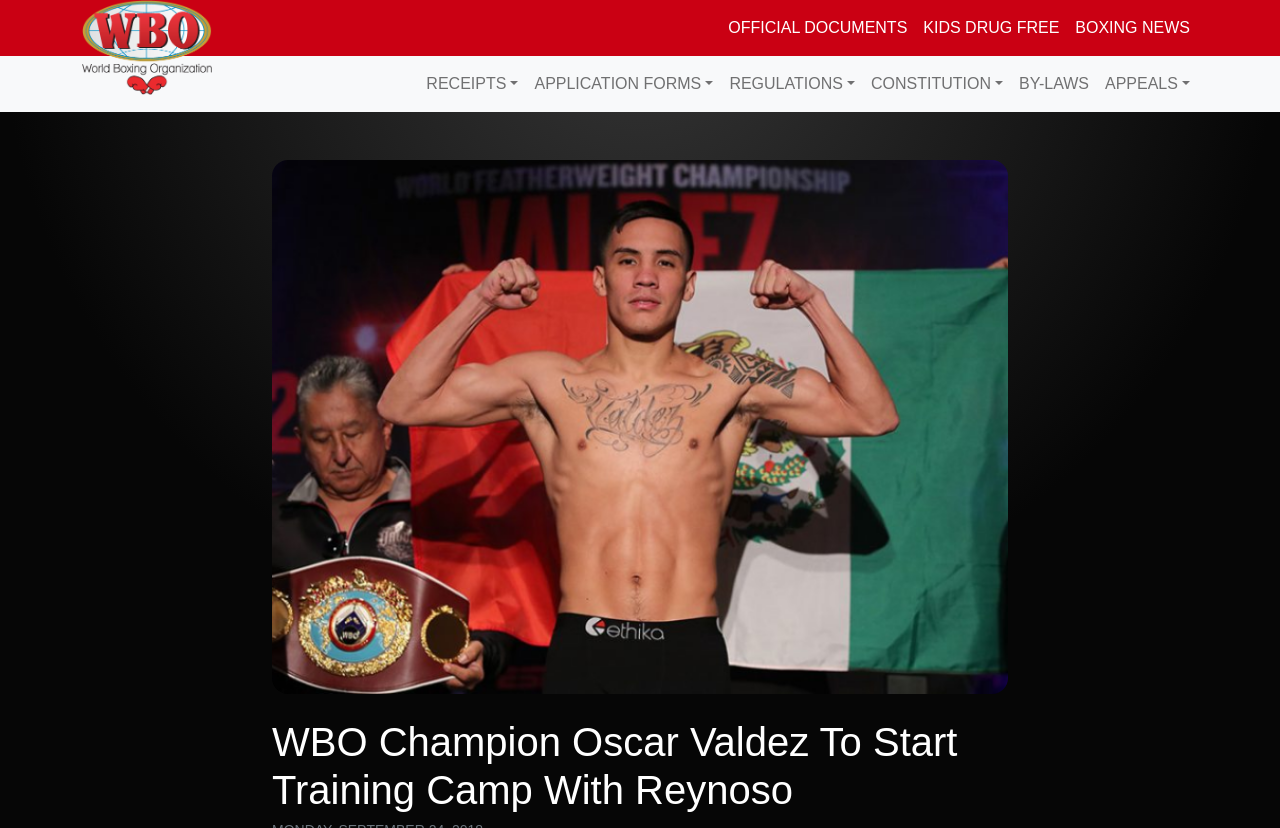Provide a brief response to the question using a single word or phrase: 
How many main navigation links are there?

3